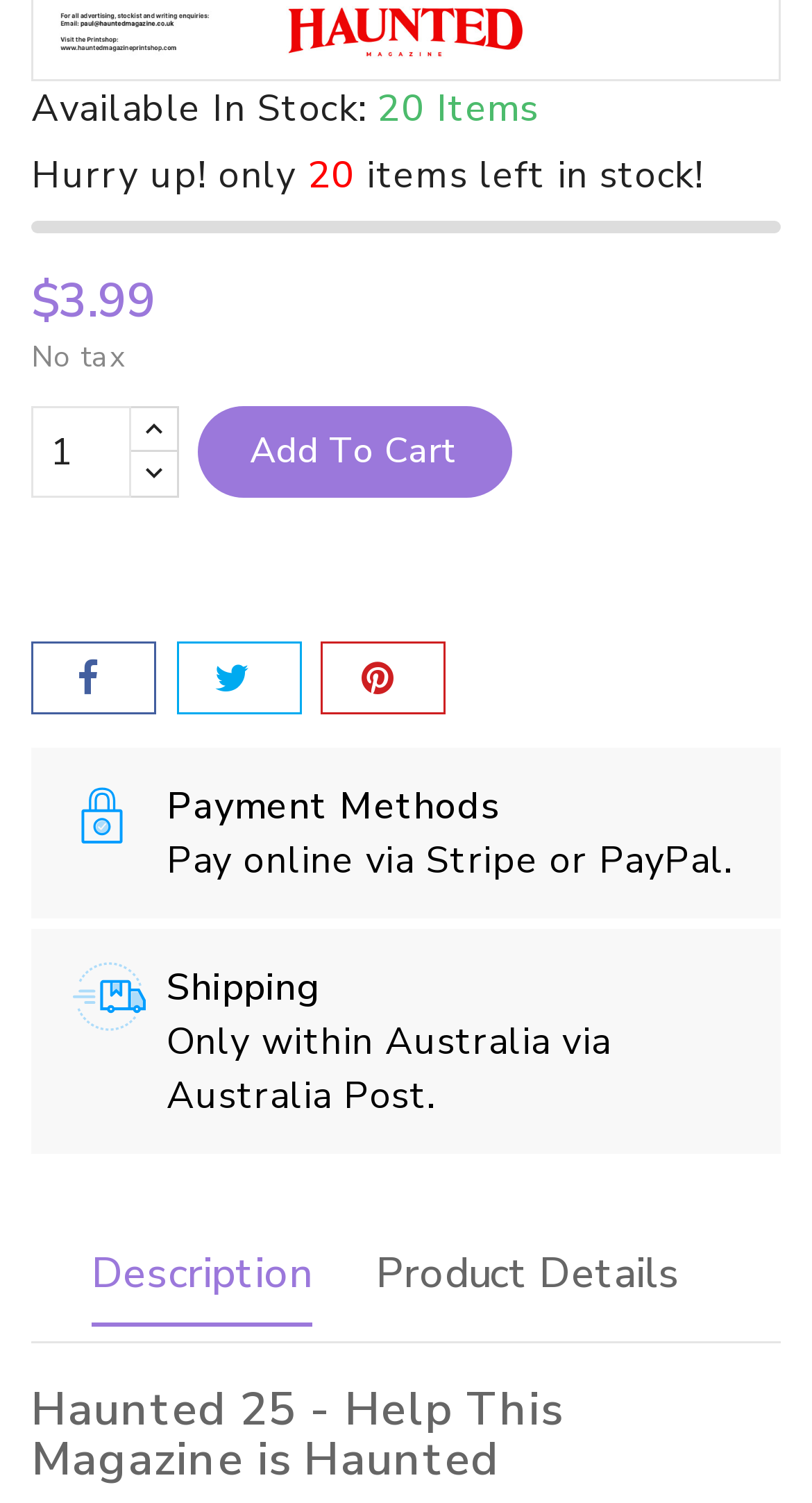What is the payment method?
Please respond to the question with a detailed and thorough explanation.

I found the payment method by looking at the StaticText element with the text 'Pay online via Stripe or PayPal.' located at the middle of the page, which is likely to be the payment method.